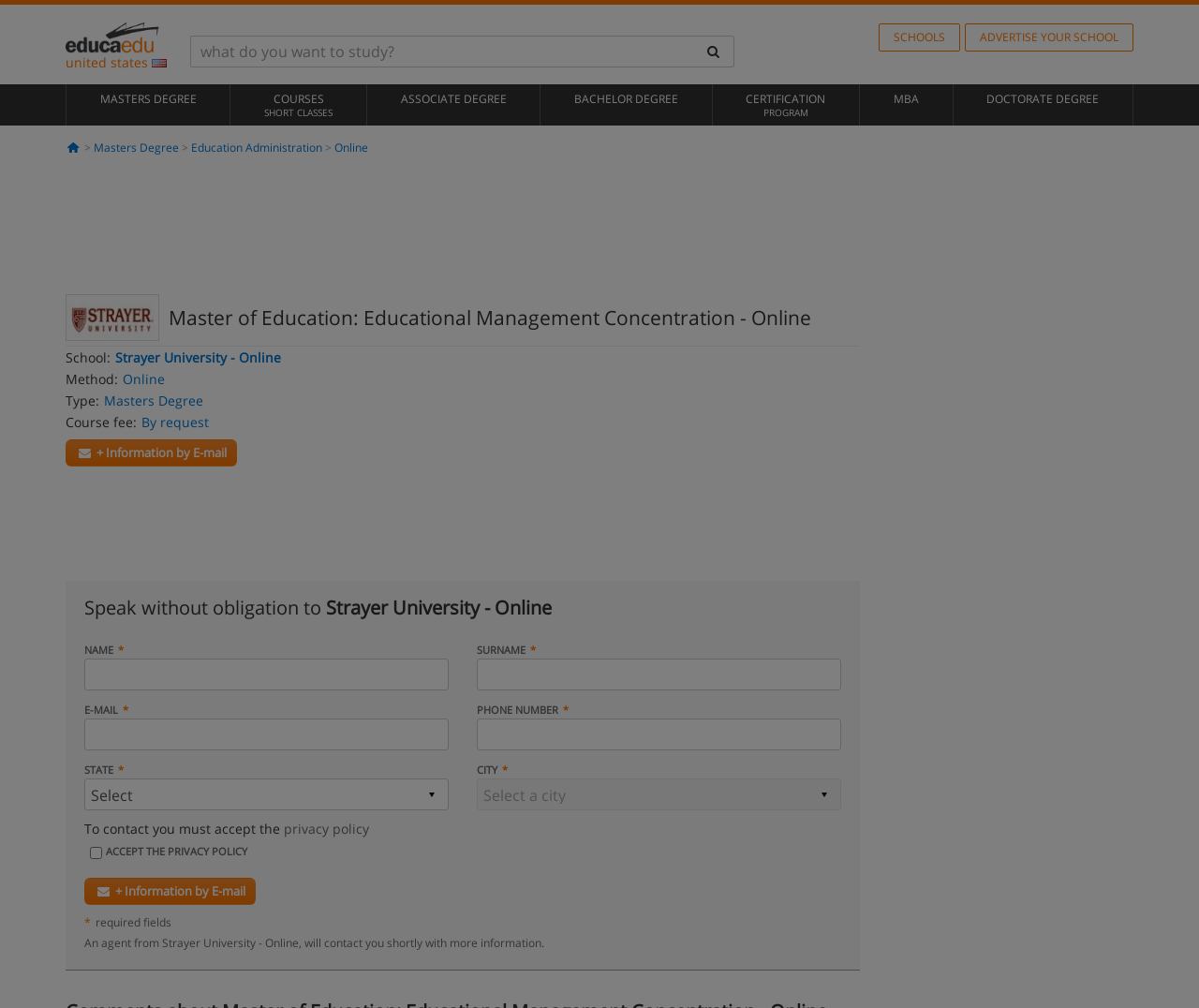Show the bounding box coordinates for the element that needs to be clicked to execute the following instruction: "get information by email". Provide the coordinates in the form of four float numbers between 0 and 1, i.e., [left, top, right, bottom].

[0.07, 0.871, 0.213, 0.897]